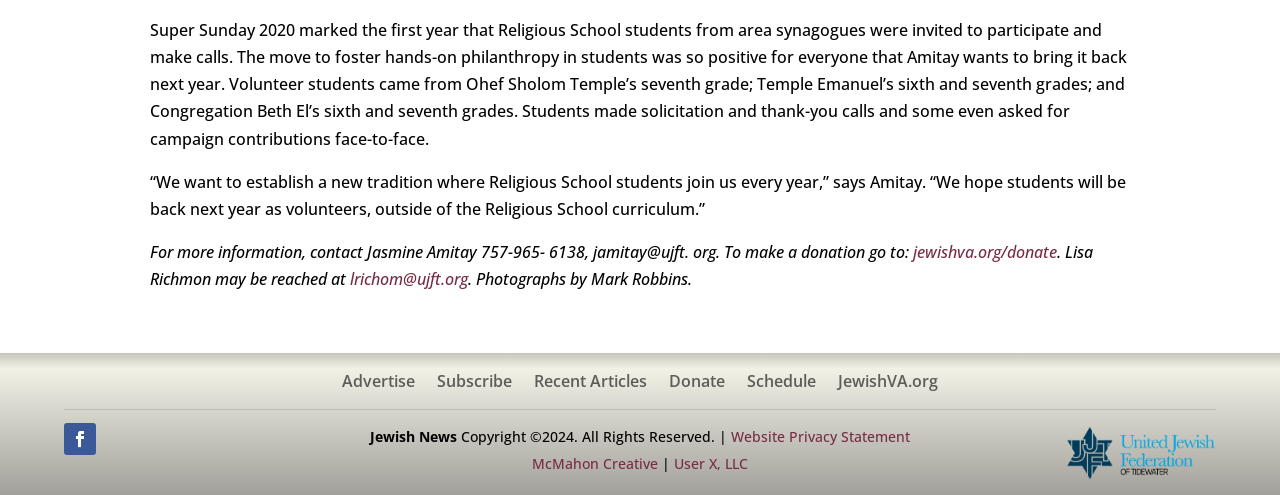Pinpoint the bounding box coordinates of the area that should be clicked to complete the following instruction: "Visit JewishVA.org". The coordinates must be given as four float numbers between 0 and 1, i.e., [left, top, right, bottom].

[0.655, 0.756, 0.733, 0.801]